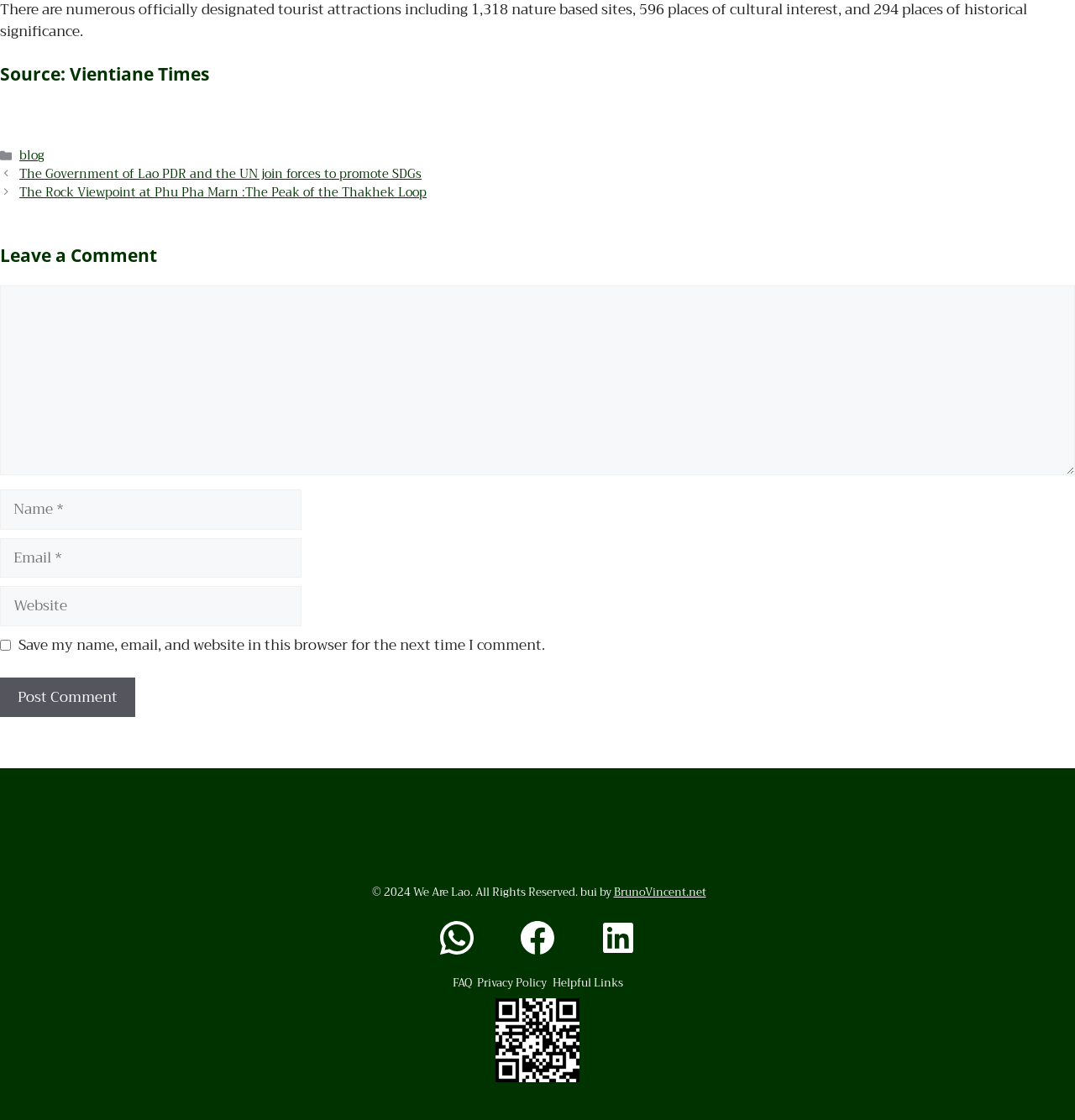Identify the bounding box coordinates of the clickable region to carry out the given instruction: "Visit the blog".

[0.018, 0.13, 0.041, 0.149]